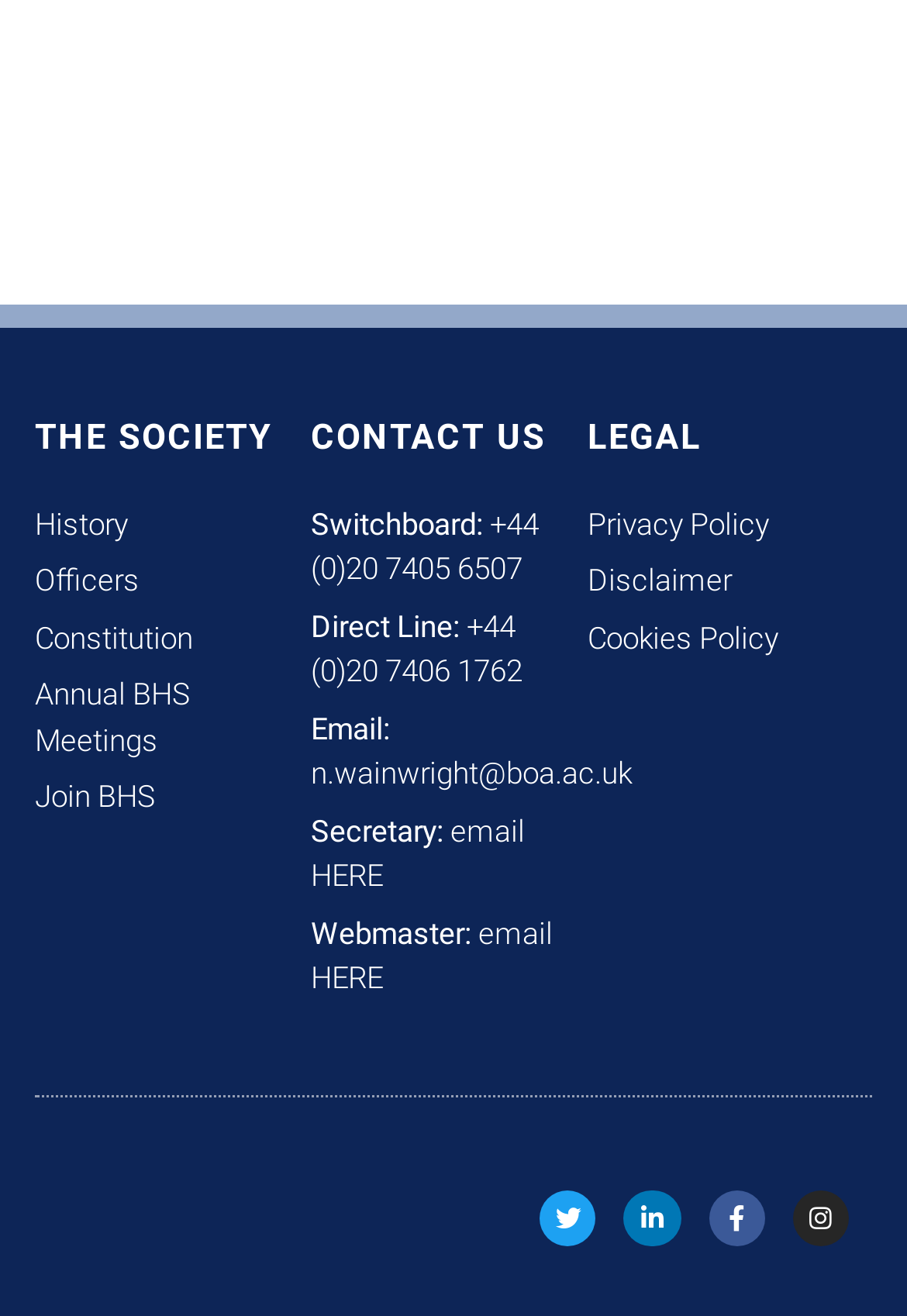How many links are under 'THE SOCIETY'?
Refer to the image and give a detailed answer to the query.

I counted the links under the 'THE SOCIETY' heading, which are 'History', 'Officers', 'Constitution', 'Annual BHS Meetings', and 'Join BHS'. There are 5 links in total.